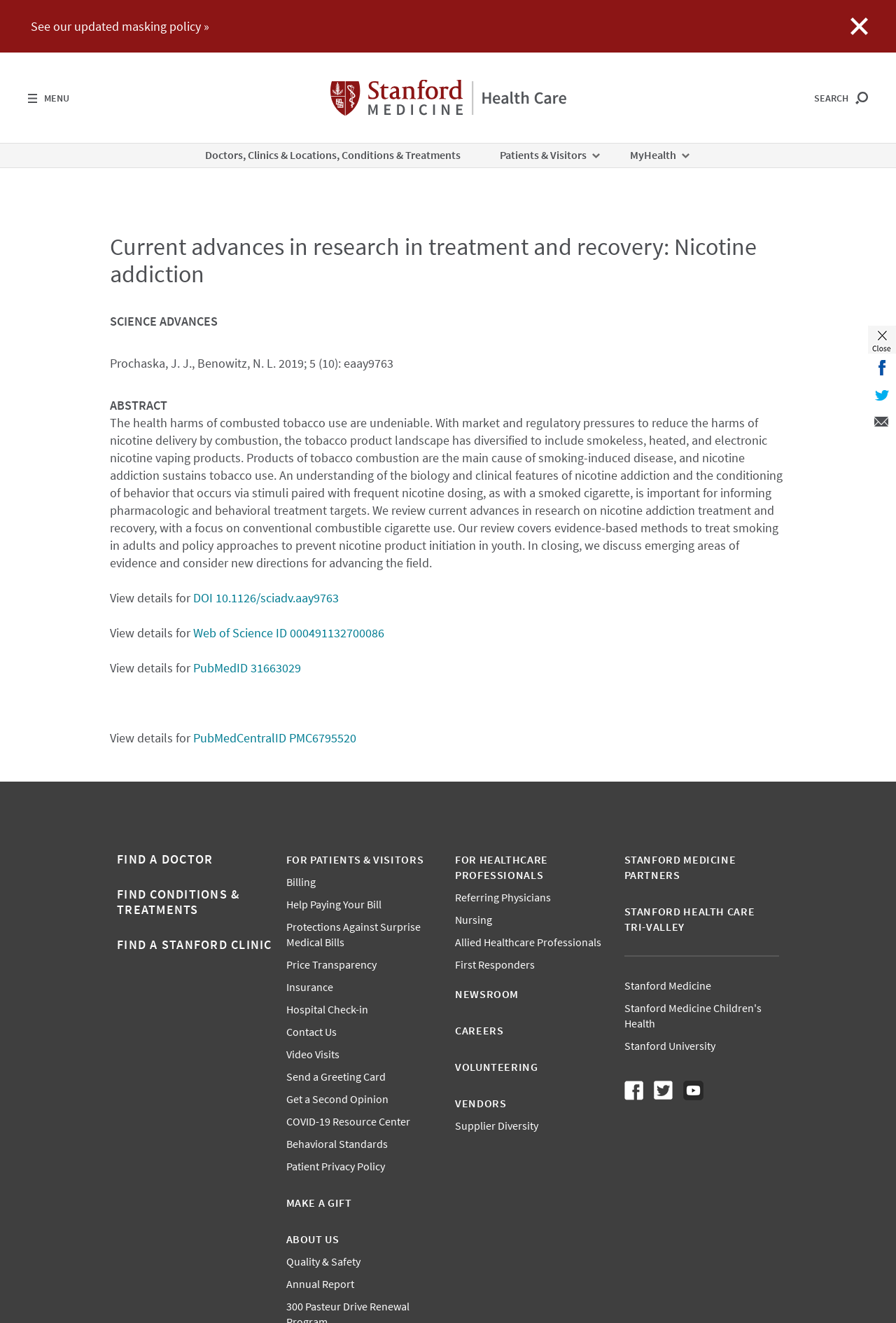Locate the bounding box coordinates of the area that needs to be clicked to fulfill the following instruction: "View details of the research article". The coordinates should be in the format of four float numbers between 0 and 1, namely [left, top, right, bottom].

[0.123, 0.446, 0.216, 0.458]